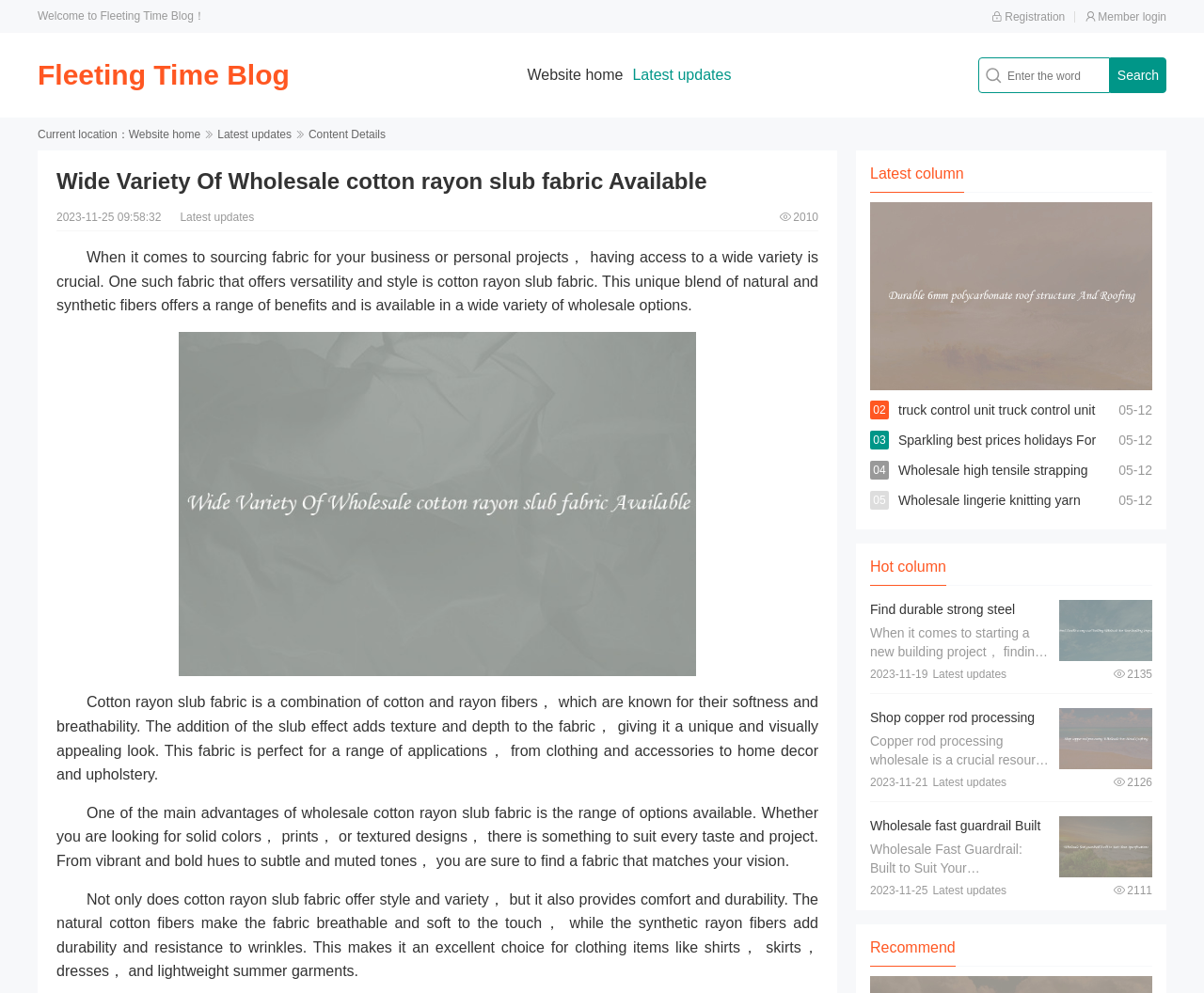Please find the bounding box coordinates of the element that needs to be clicked to perform the following instruction: "Search for a keyword". The bounding box coordinates should be four float numbers between 0 and 1, represented as [left, top, right, bottom].

[0.812, 0.058, 0.922, 0.094]